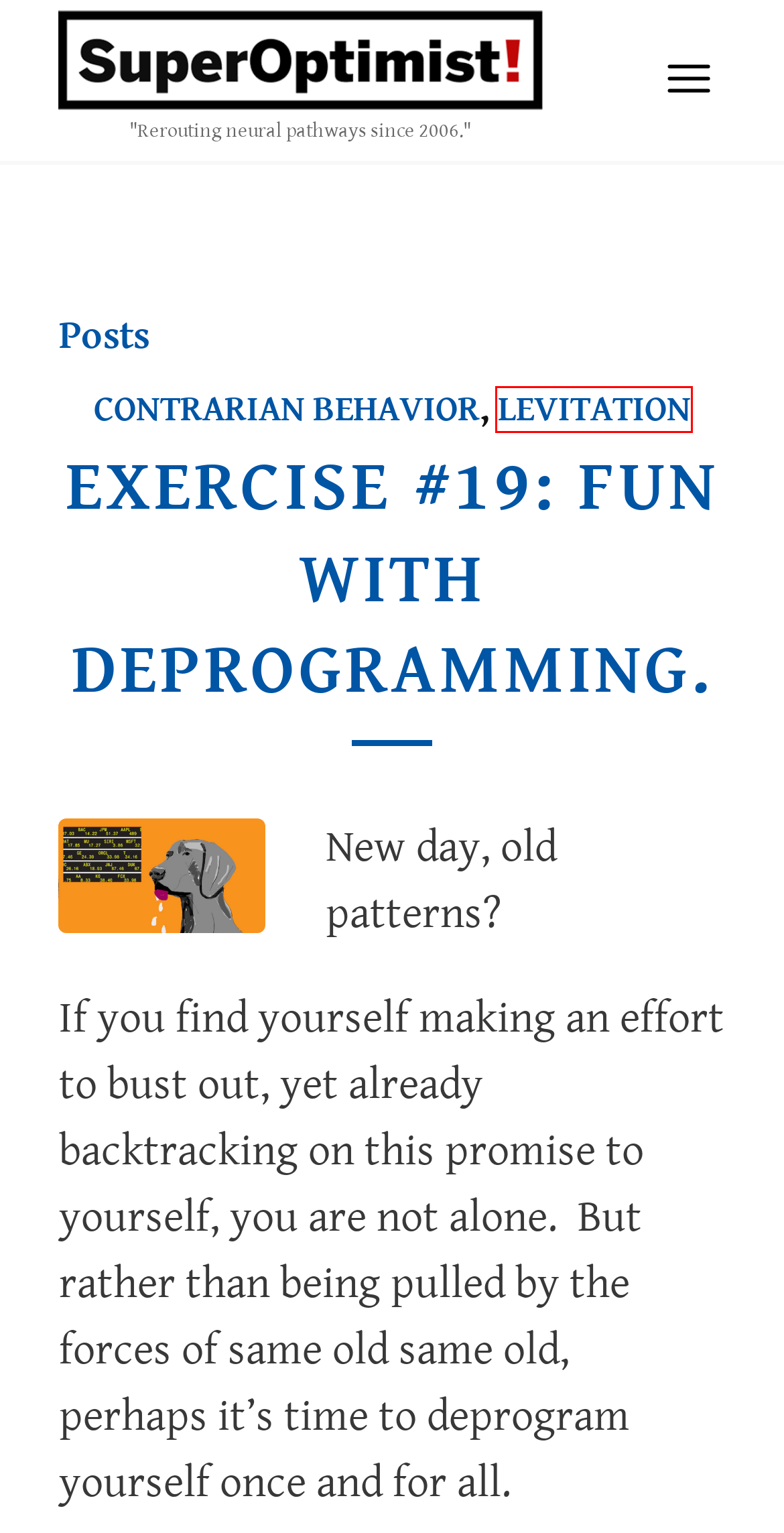You have a screenshot of a webpage with a red rectangle bounding box around a UI element. Choose the best description that matches the new page after clicking the element within the bounding box. The candidate descriptions are:
A. Exercise #19: Fun with deprogramming.
B. Levitation
C. Screening Room
D. About
E. No Bad Way. No Good Way. Just Great Way.
F. Fostering a positive mental outlook for all.
G. Winnie-the-Pooh
H. Contrarian behavior

B